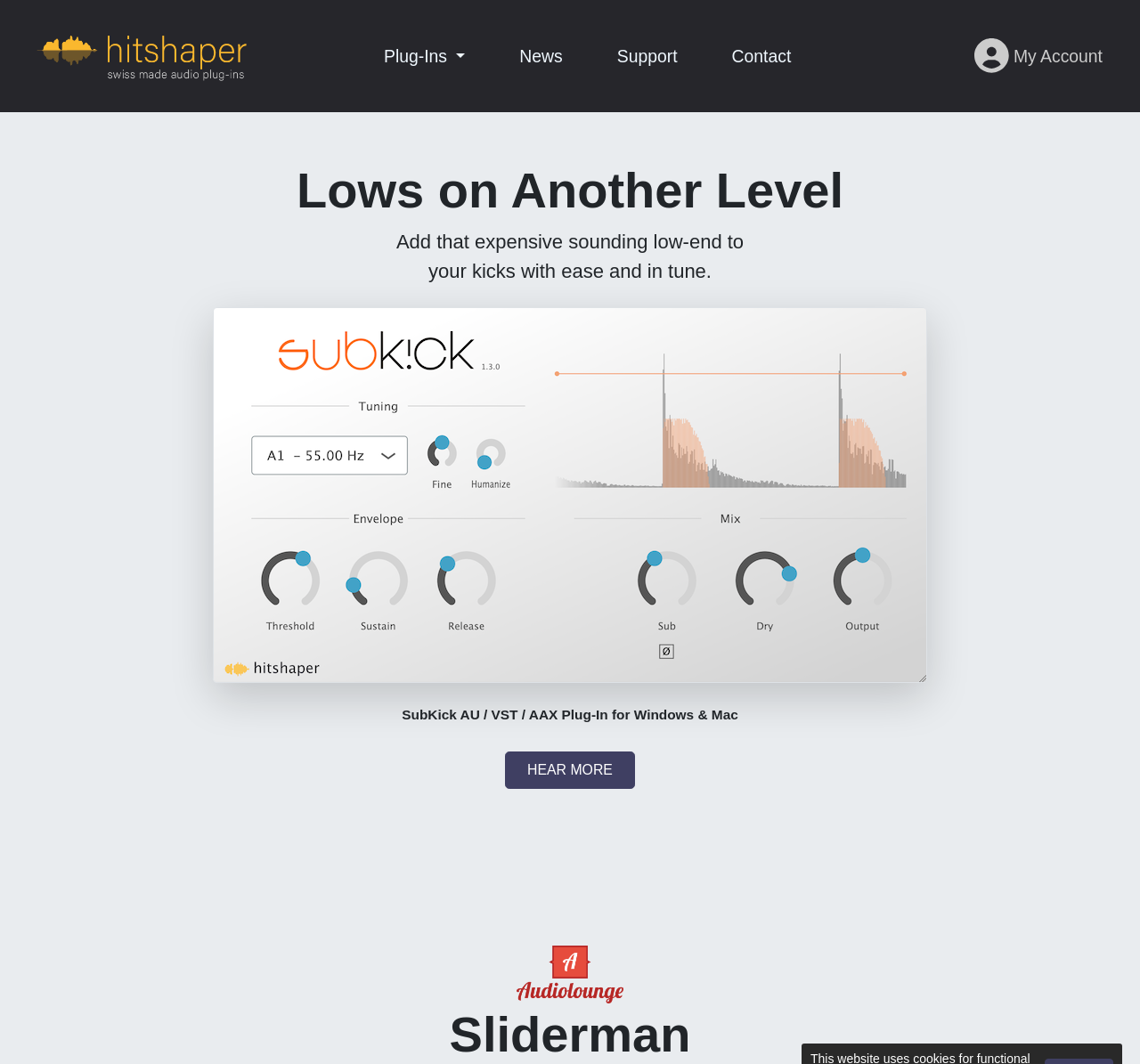Given the element description parent_node: Plug-Ins, identify the bounding box coordinates for the UI element on the webpage screenshot. The format should be (top-left x, top-left y, bottom-right x, bottom-right y), with values between 0 and 1.

[0.009, 0.0, 0.267, 0.106]